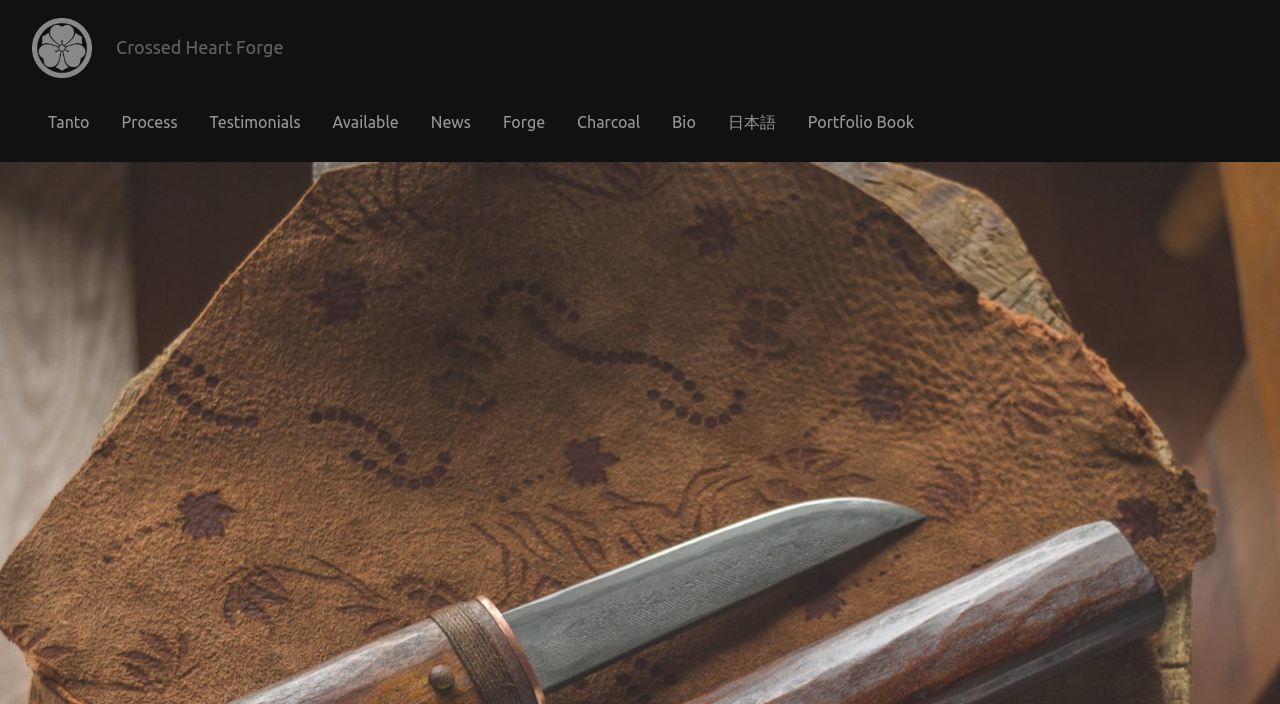How many navigation links are available?
Based on the visual content, answer with a single word or a brief phrase.

10